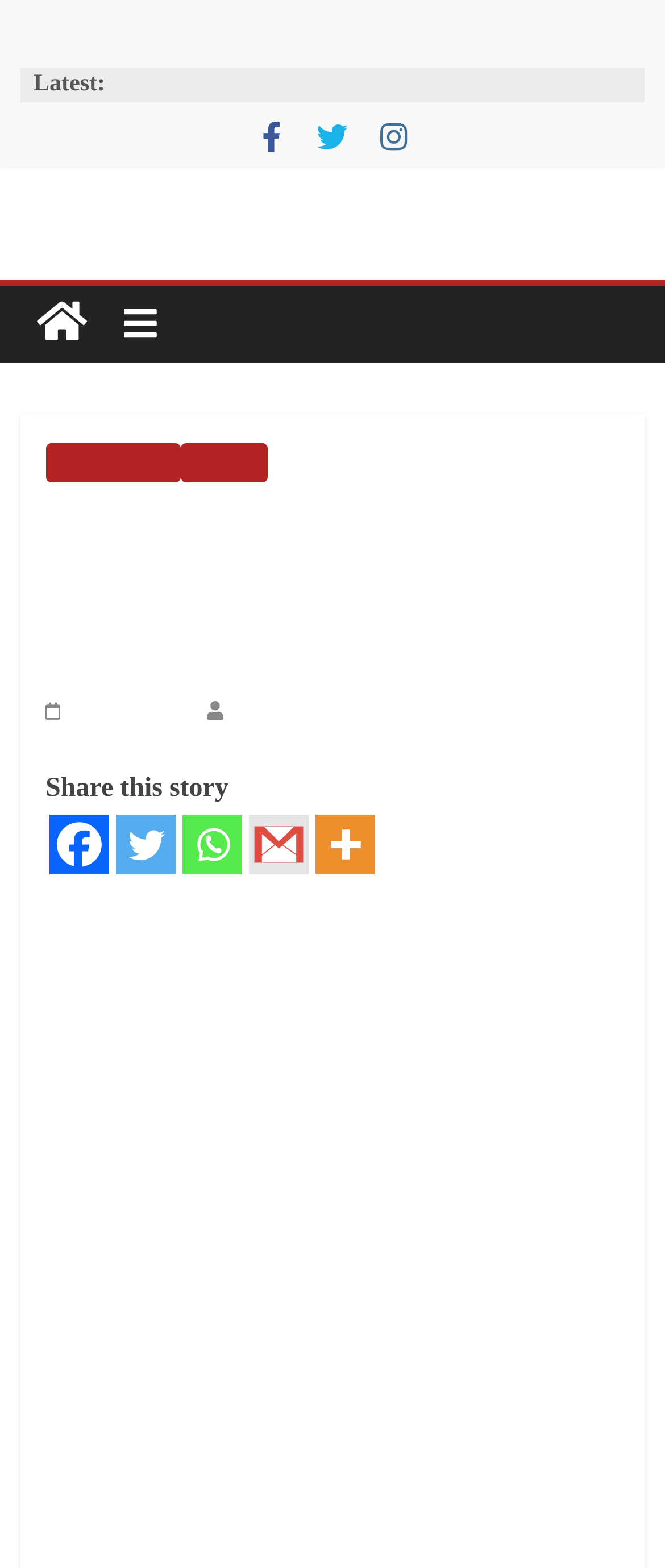Please identify the bounding box coordinates of the clickable area that will allow you to execute the instruction: "View the image of MS Dhoni".

[0.068, 0.588, 0.932, 0.954]